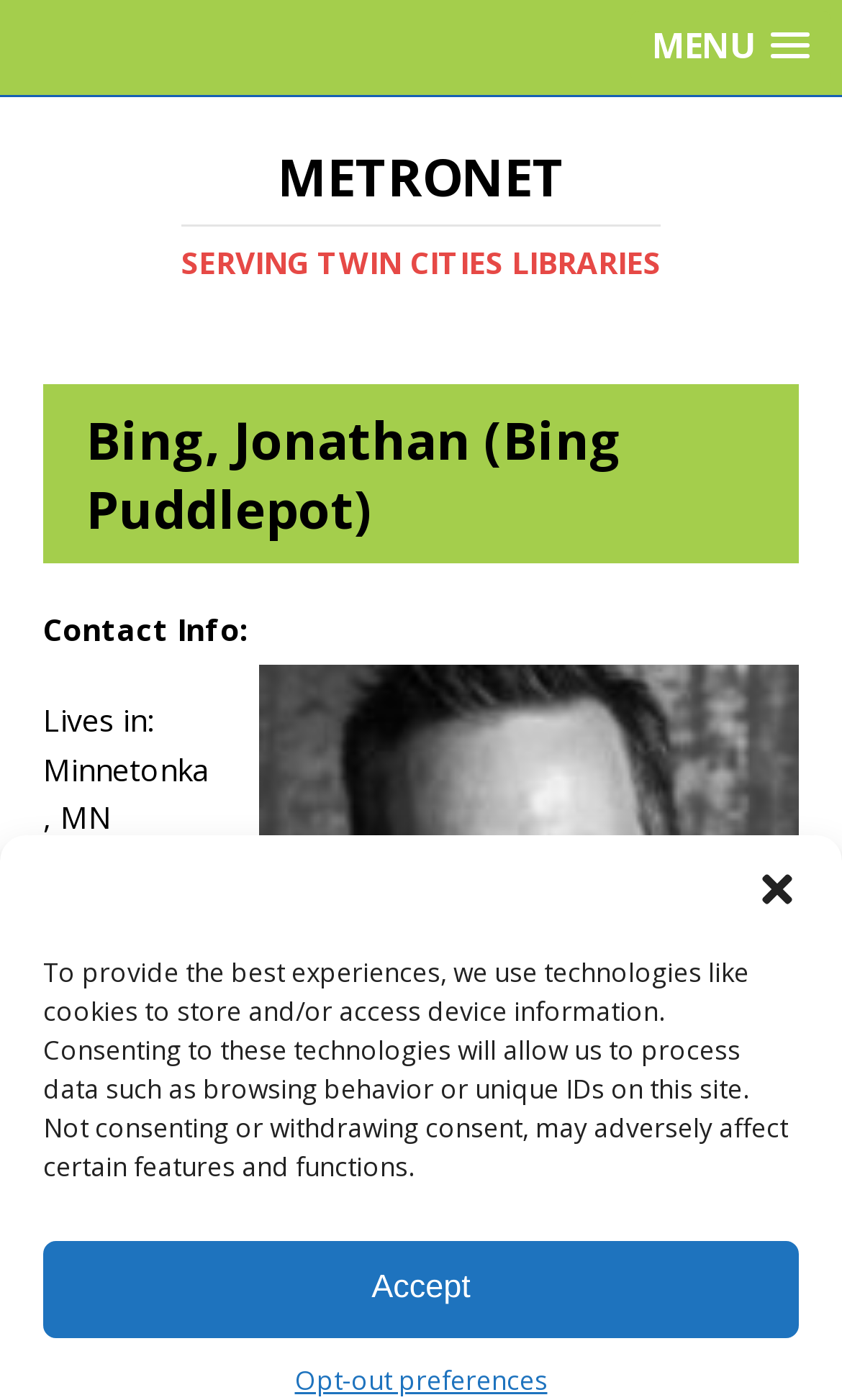Provide a short, one-word or phrase answer to the question below:
Where does Jonathan live?

Minnetonka, MN